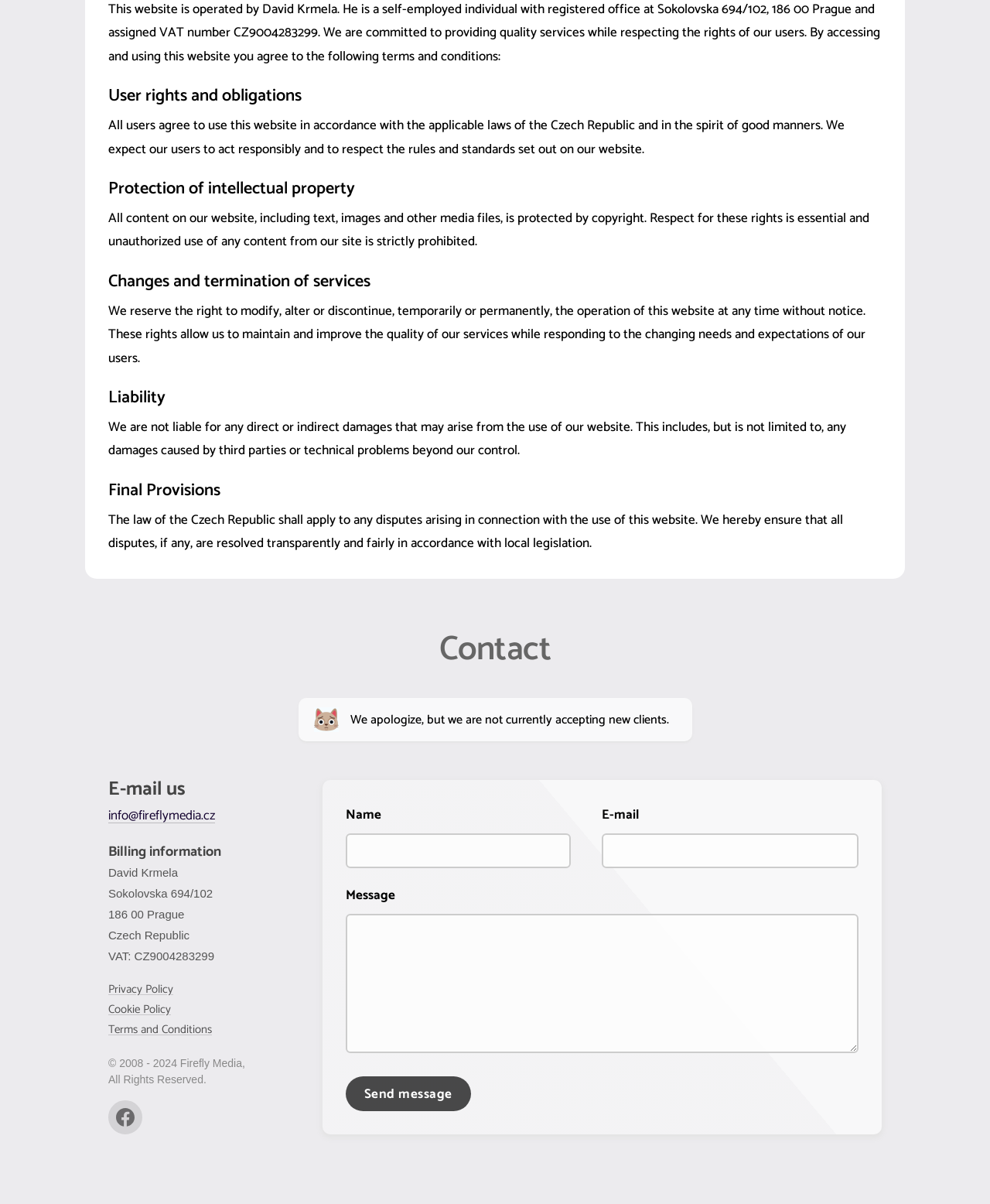Using the webpage screenshot, locate the HTML element that fits the following description and provide its bounding box: "Facebook".

[0.109, 0.914, 0.144, 0.942]